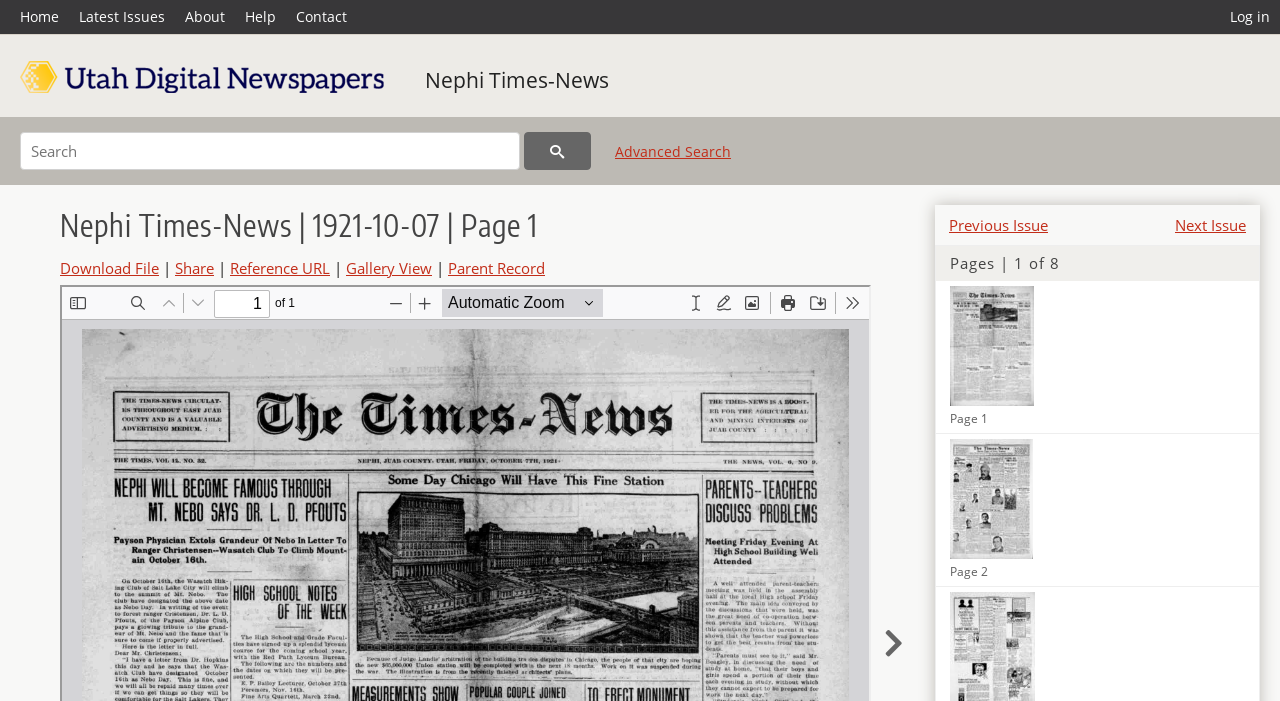Kindly determine the bounding box coordinates for the clickable area to achieve the given instruction: "View page 2".

[0.731, 0.556, 0.984, 0.774]